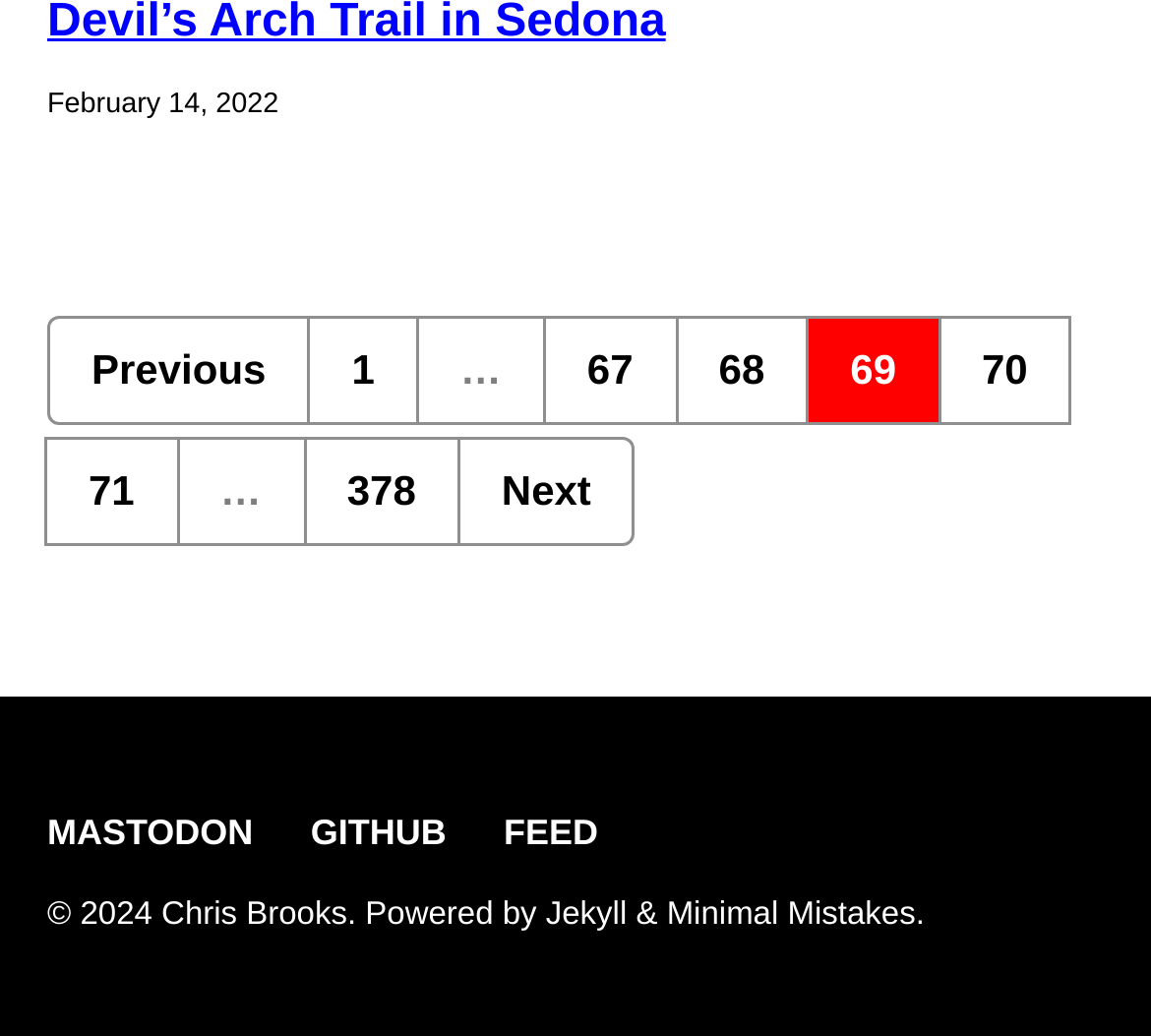By analyzing the image, answer the following question with a detailed response: What is the current date?

The current date can be found at the top of the webpage, where it is displayed as 'February 14, 2022'.